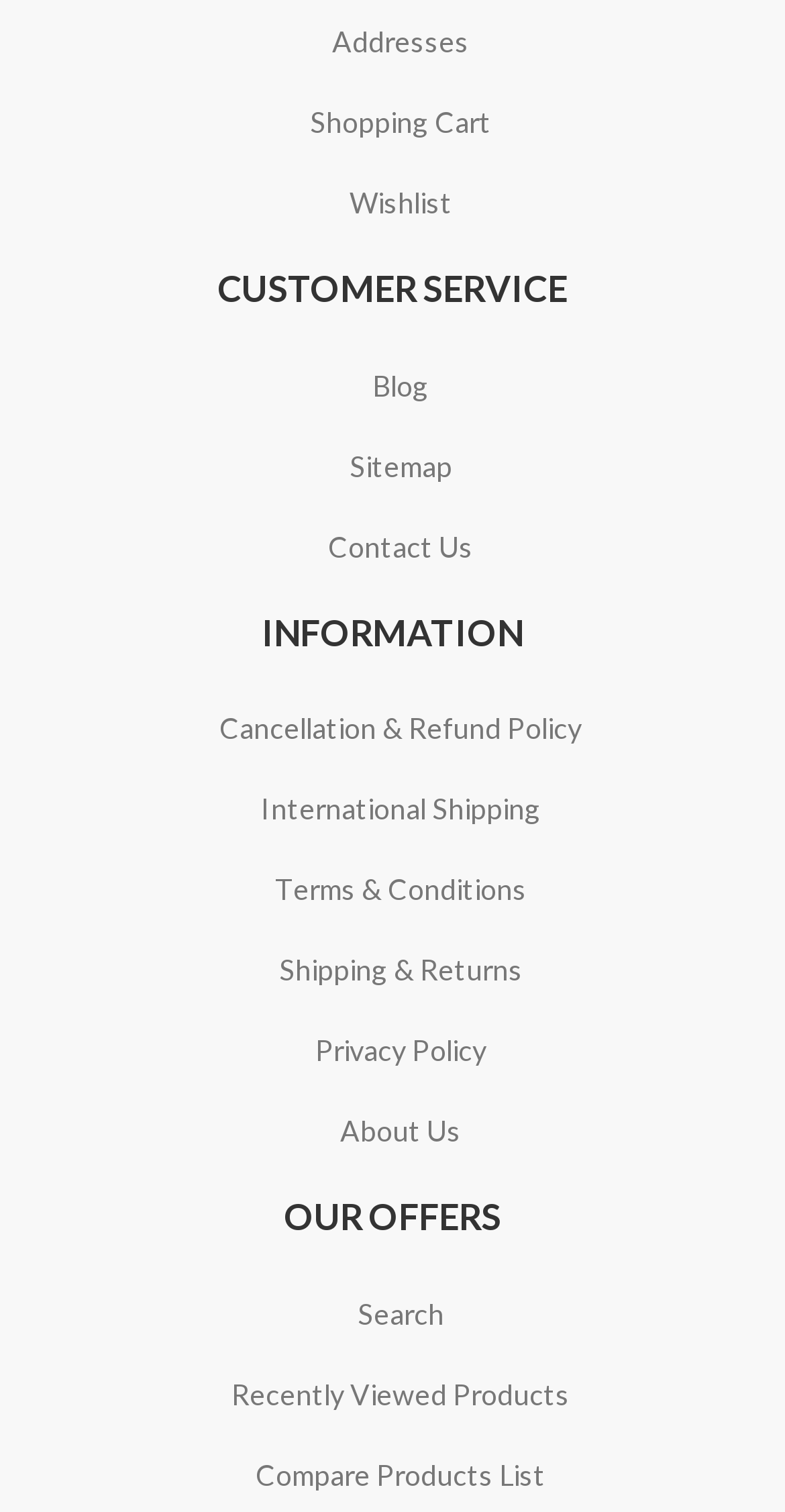Provide the bounding box coordinates in the format (top-left x, top-left y, bottom-right x, bottom-right y). All values are floating point numbers between 0 and 1. Determine the bounding box coordinate of the UI element described as: Contact us

[0.397, 0.348, 0.603, 0.375]